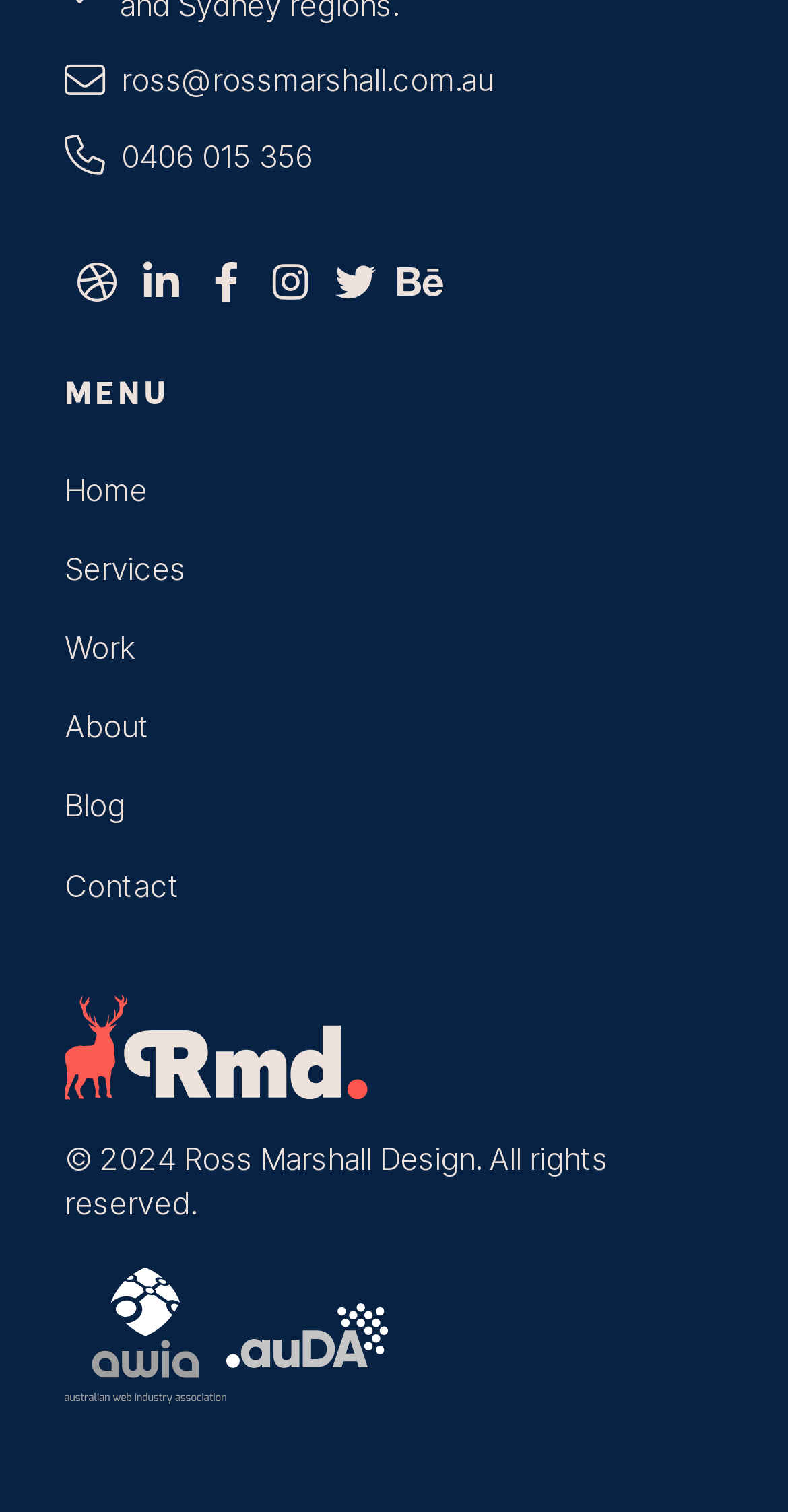Please respond in a single word or phrase: 
How many menu items are there?

6